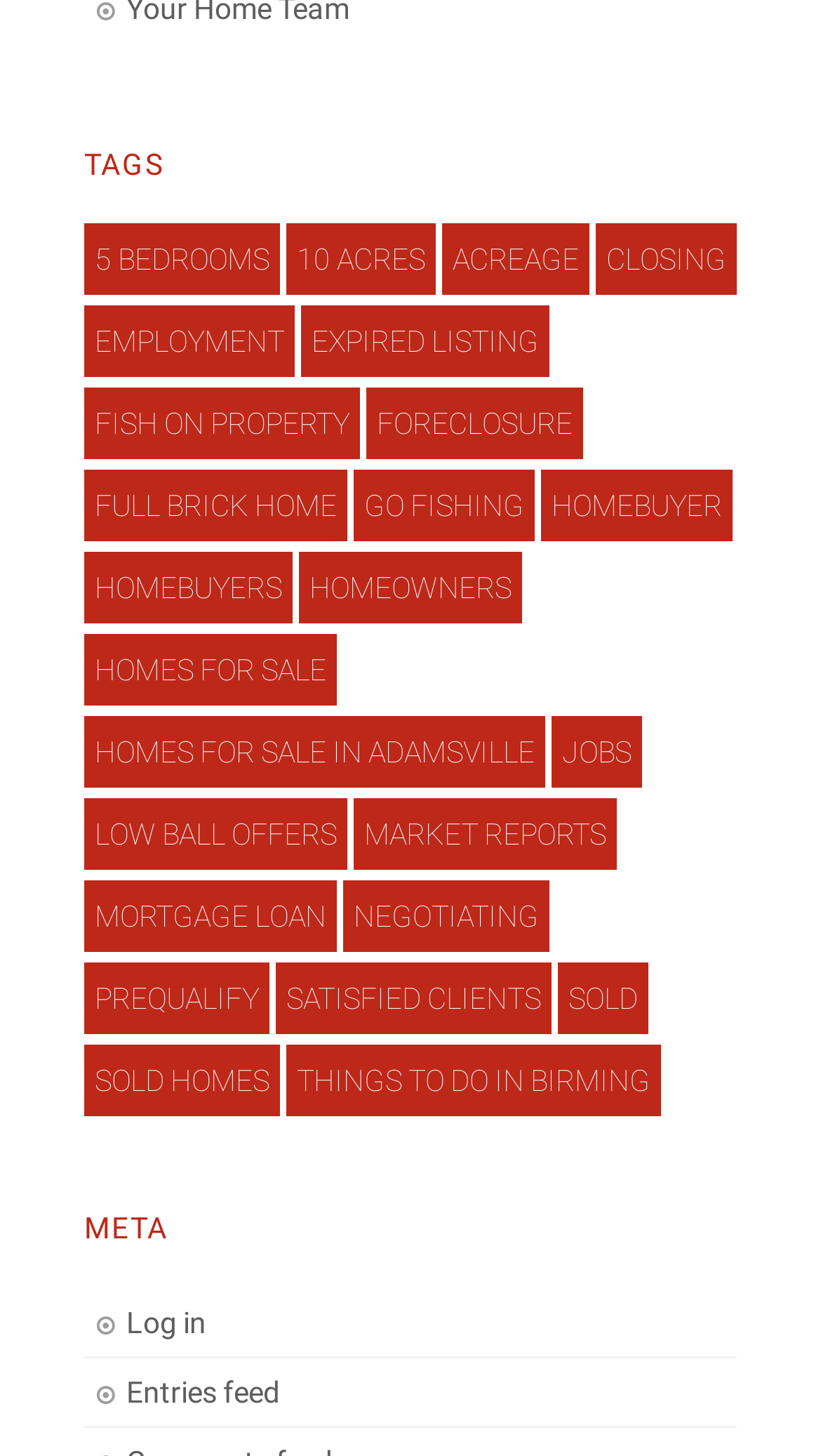Determine the bounding box coordinates for the area you should click to complete the following instruction: "Search".

None